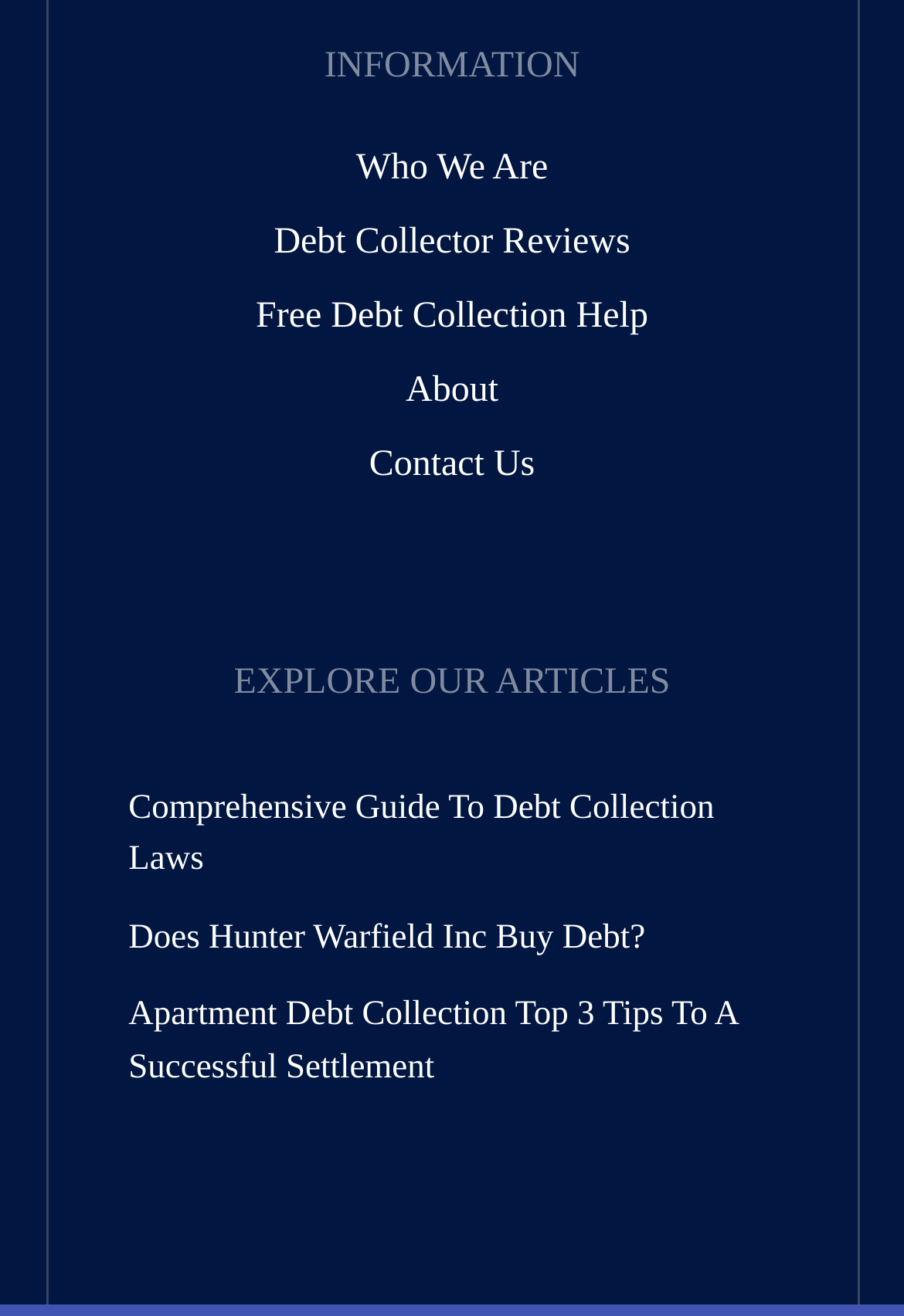Is there a section dedicated to exploring articles on this webpage?
Using the image, respond with a single word or phrase.

Yes